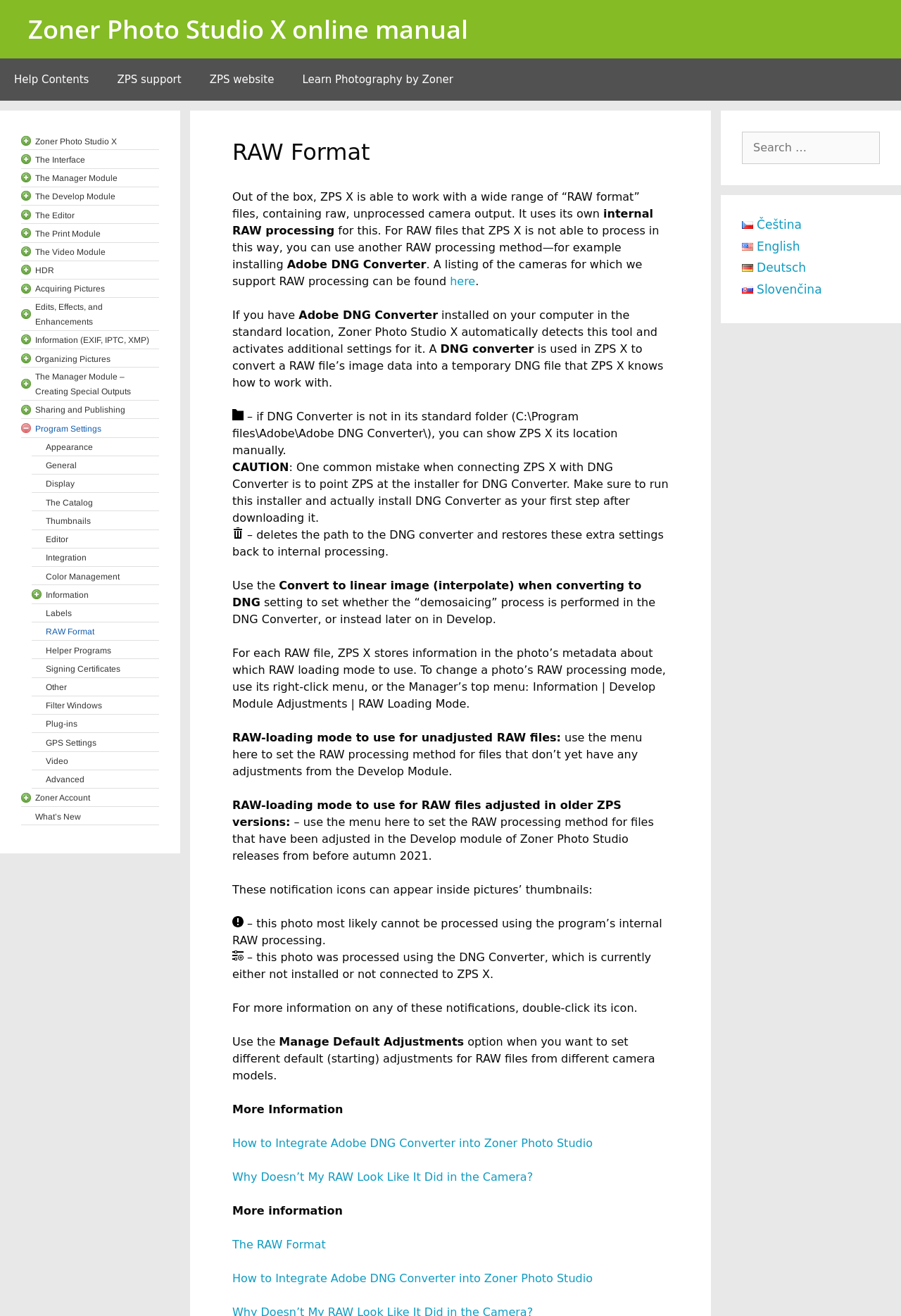Please provide a one-word or phrase answer to the question: 
Where can you find information on RAW loading mode for unadjusted RAW files?

Right-click menu or Manager’s top menu